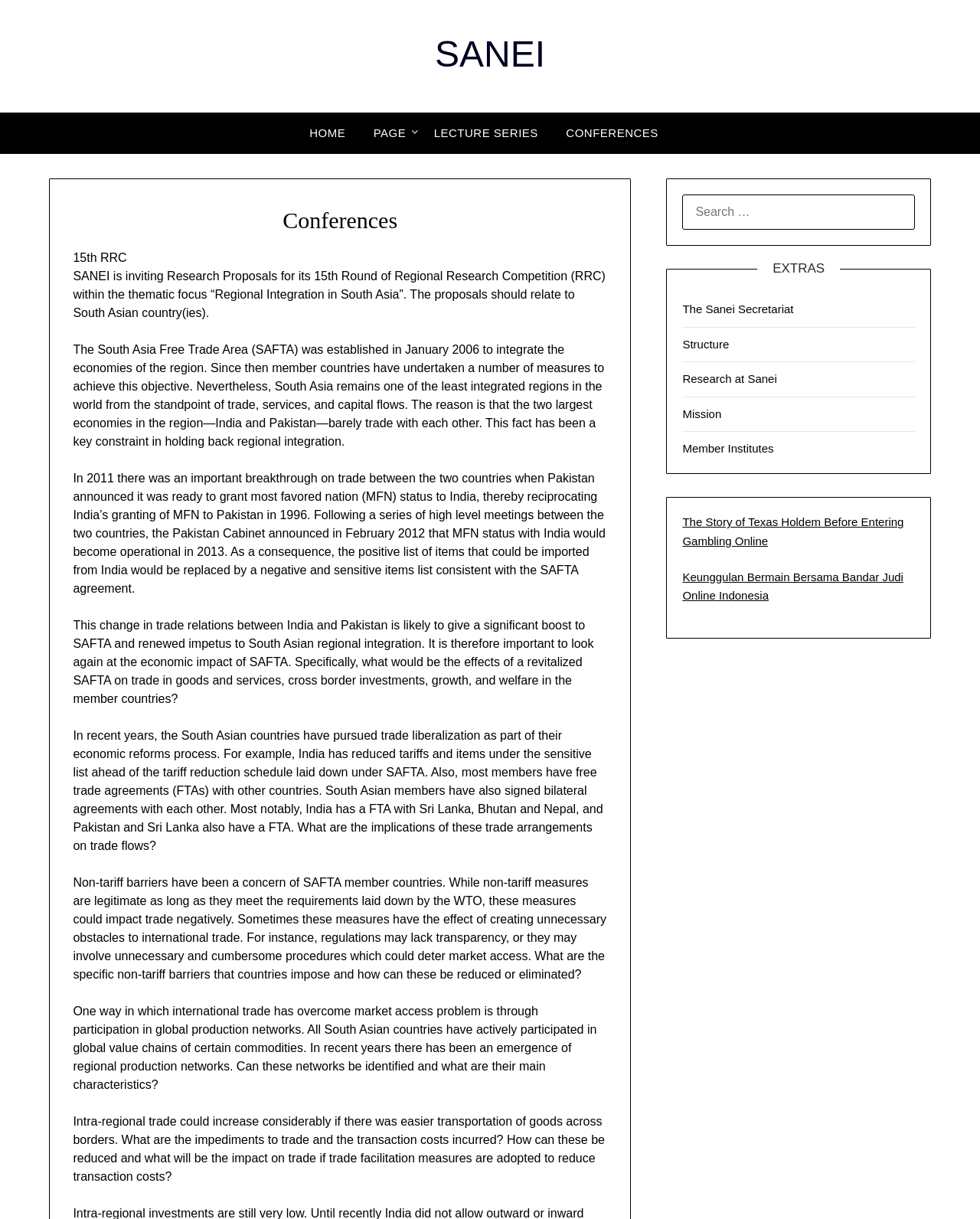Highlight the bounding box coordinates of the region I should click on to meet the following instruction: "go to HOME page".

[0.316, 0.092, 0.365, 0.126]